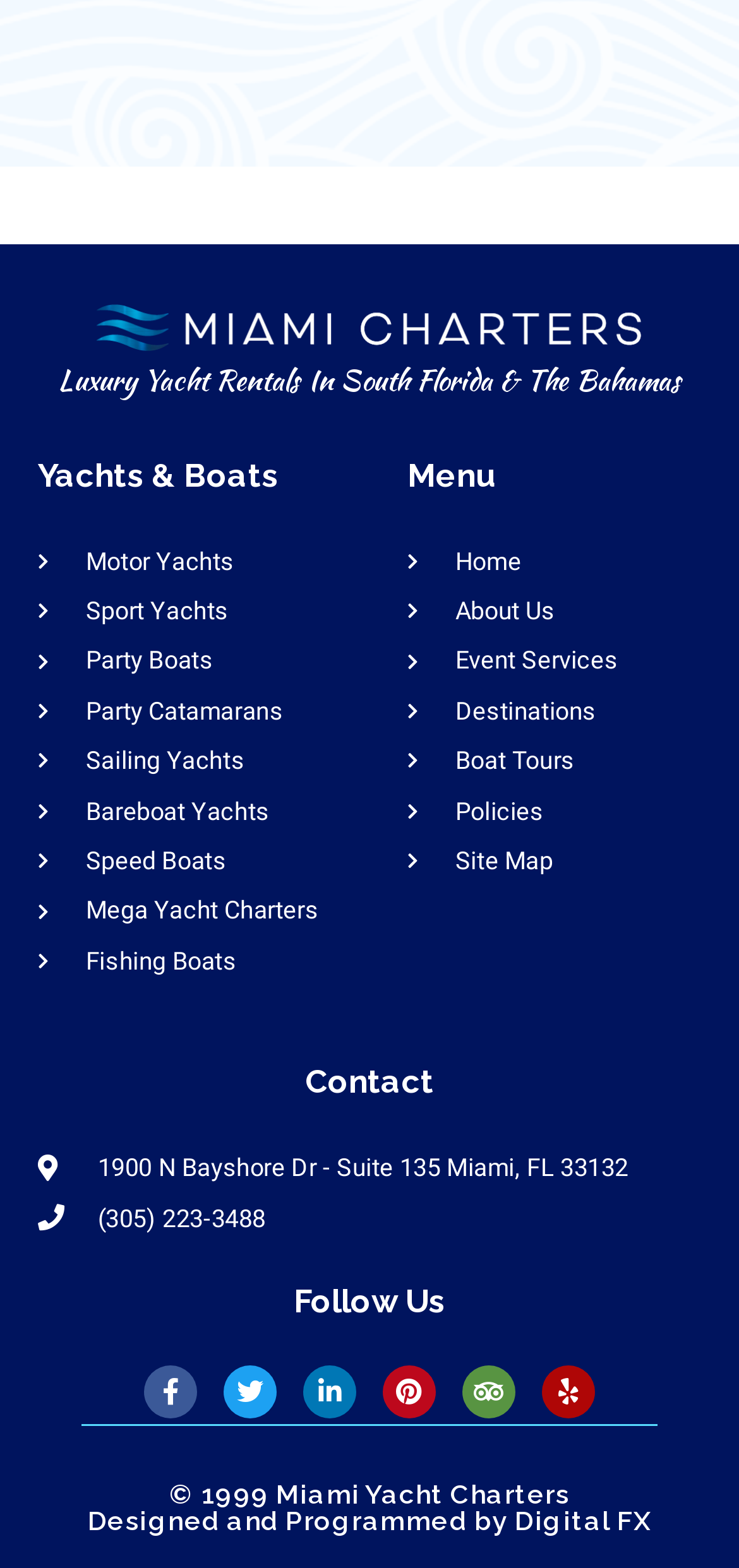Locate the bounding box coordinates of the element that needs to be clicked to carry out the instruction: "Call (305) 223-3488". The coordinates should be given as four float numbers ranging from 0 to 1, i.e., [left, top, right, bottom].

[0.051, 0.753, 0.949, 0.781]